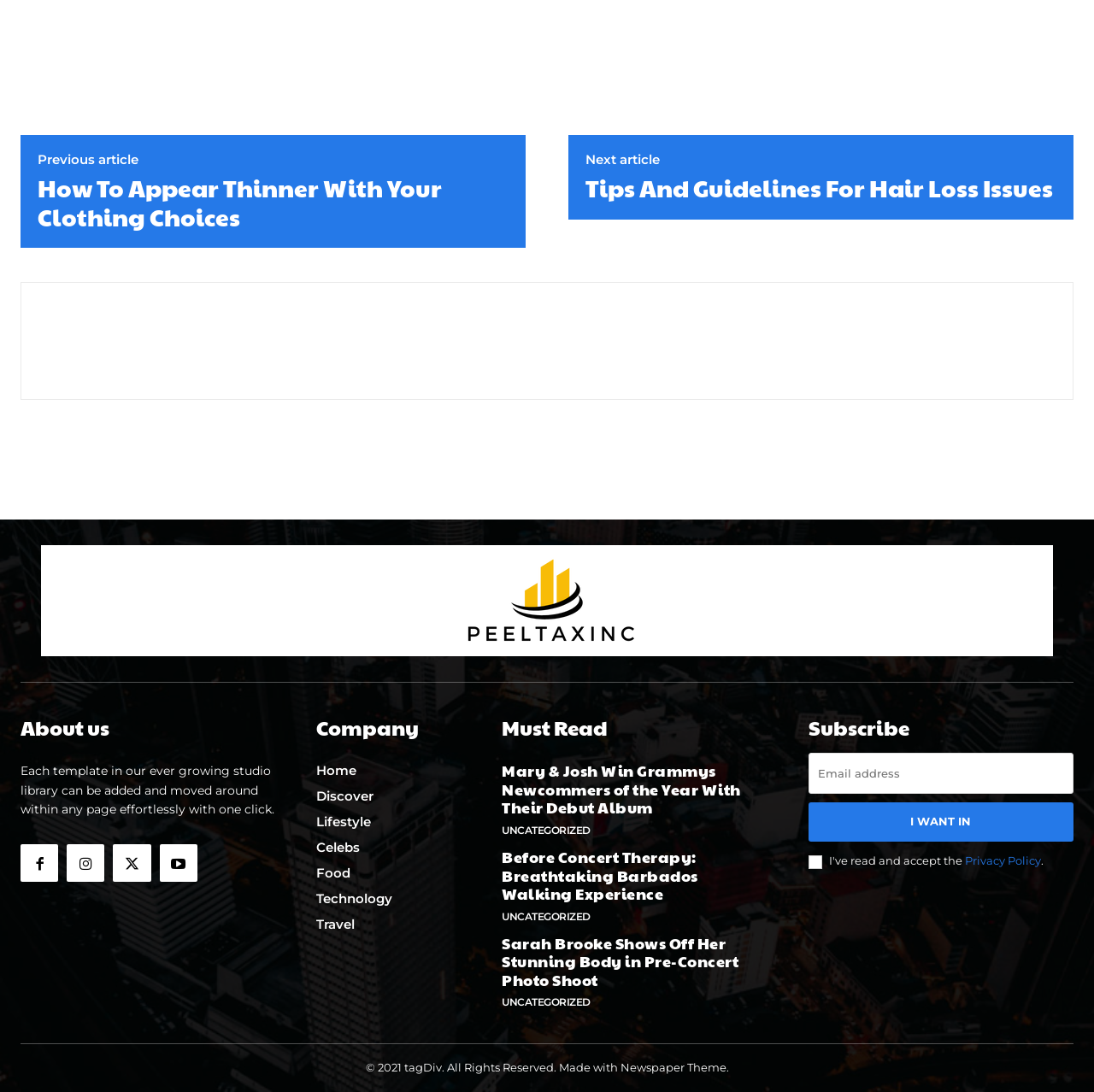Please answer the following question using a single word or phrase: 
What is the website about?

Lifestyle and entertainment